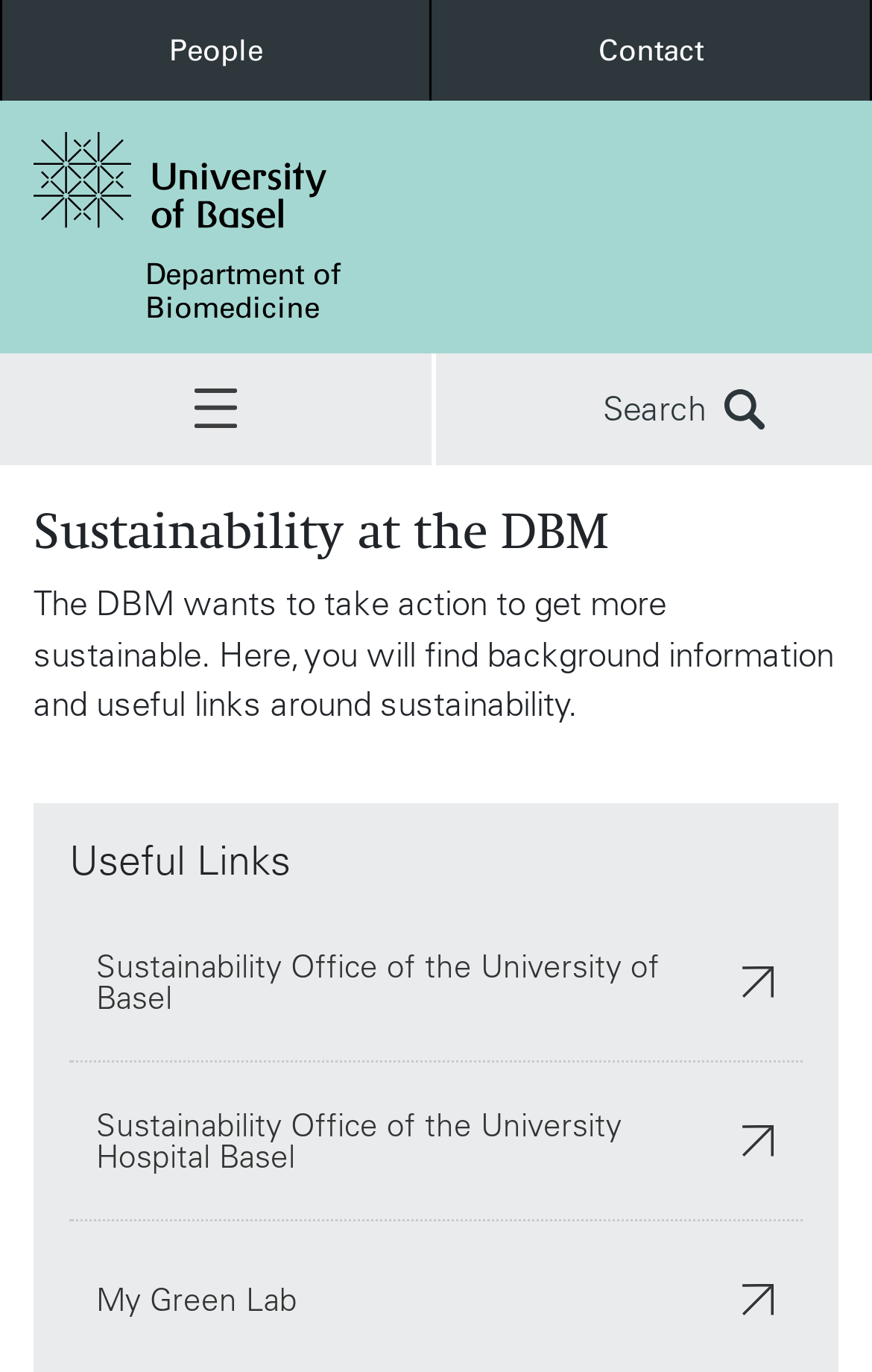Find the bounding box coordinates of the clickable element required to execute the following instruction: "Go to Contact". Provide the coordinates as four float numbers between 0 and 1, i.e., [left, top, right, bottom].

[0.495, 0.0, 1.0, 0.073]